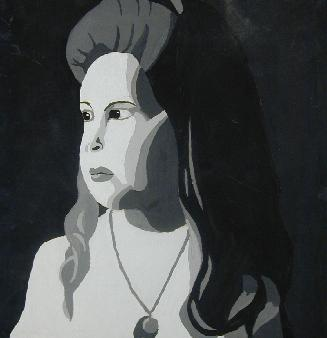Give a comprehensive caption that covers the entire image content.

The image features a striking portrait of a young girl rendered in a limited palette of six grayscale colors, emphasizing the contrasts between light and shadow. The girl gazes thoughtfully to the side, her facial expression exuding a sense of contemplation. Her long, flowing hair is depicted with a fluid, dynamic style, with darker shades representing the strands and highlights adding depth. She wears a simple necklace that becomes a focal point against the muted tones of her attire. The background is deep and dark, creating a dramatic contrast that enhances the overall composition and draws attention to the subject's serene yet intense expression. This artwork captures both simplicity and emotional depth, showcasing the artist's skill in using limited color to convey powerful imagery.